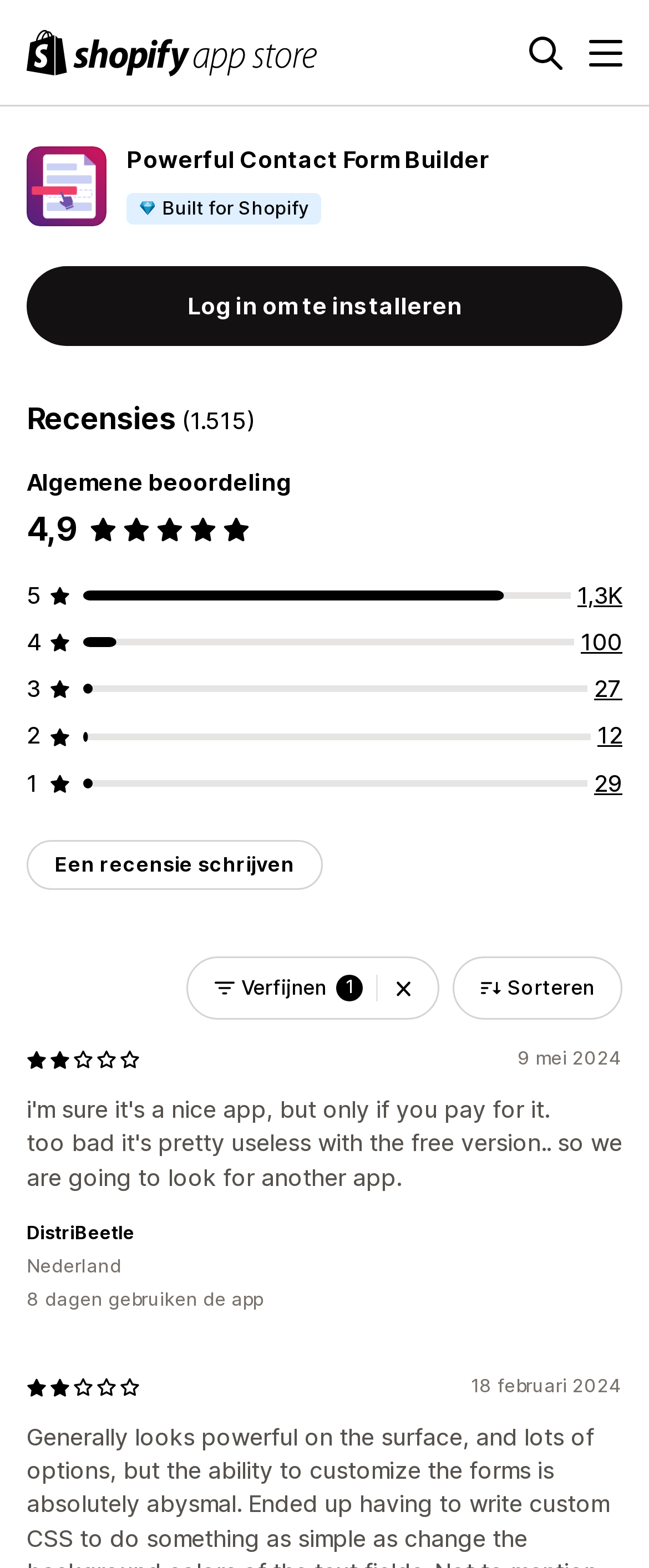Offer a detailed explanation of the webpage layout and contents.

This webpage appears to be a product page for a Shopify app called "Powerful Contact Form Builder". At the top left corner, there is a logo of the Shopify App Store, accompanied by a search button and a menu button at the top right corner. 

Below the logo, there is a prominent heading "Powerful Contact Form Builder" with an image next to it. The heading is followed by a subheading "Built for Shopify". 

On the left side of the page, there is a section dedicated to reviews, with a heading "Recensies" and a rating of 4.9 out of 5 stars. There are several links to view different numbers of reviews, such as 1347, 100, 27, 12, and 29 reviews. 

Below the review section, there is a button to write a review. Further down, there are filters and sorting options for the reviews, including a combobox and a button to refine the filters. 

The page also displays several individual reviews, each with a rating, date, and text. The reviews are accompanied by images of stars to represent the ratings.